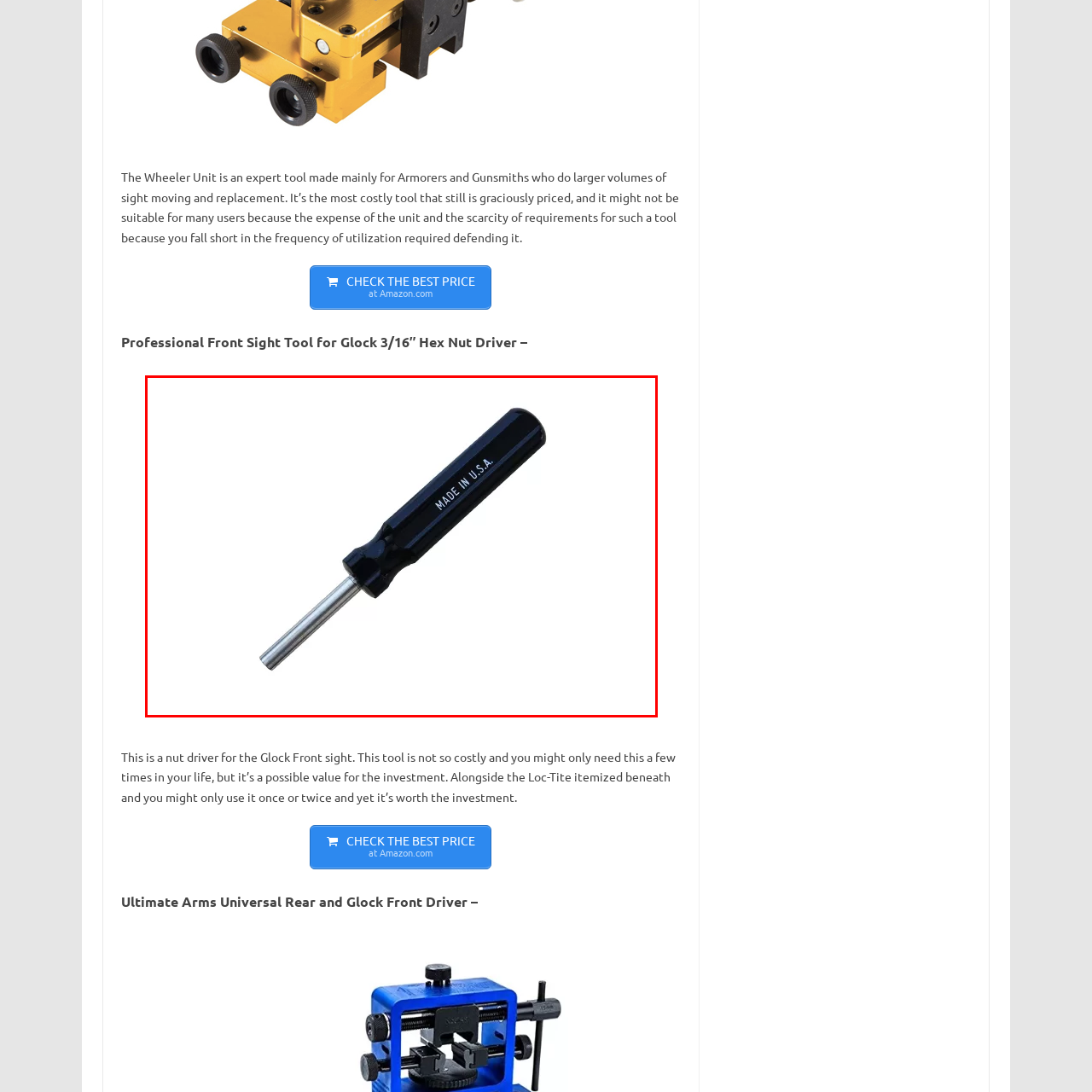Who may find this tool particularly useful?  
Observe the image highlighted by the red bounding box and supply a detailed response derived from the visual information in the image.

According to the caption, this tool is an invaluable asset for armors and gunsmiths who frequently deal with sight adjustments, making it a practical investment for them.